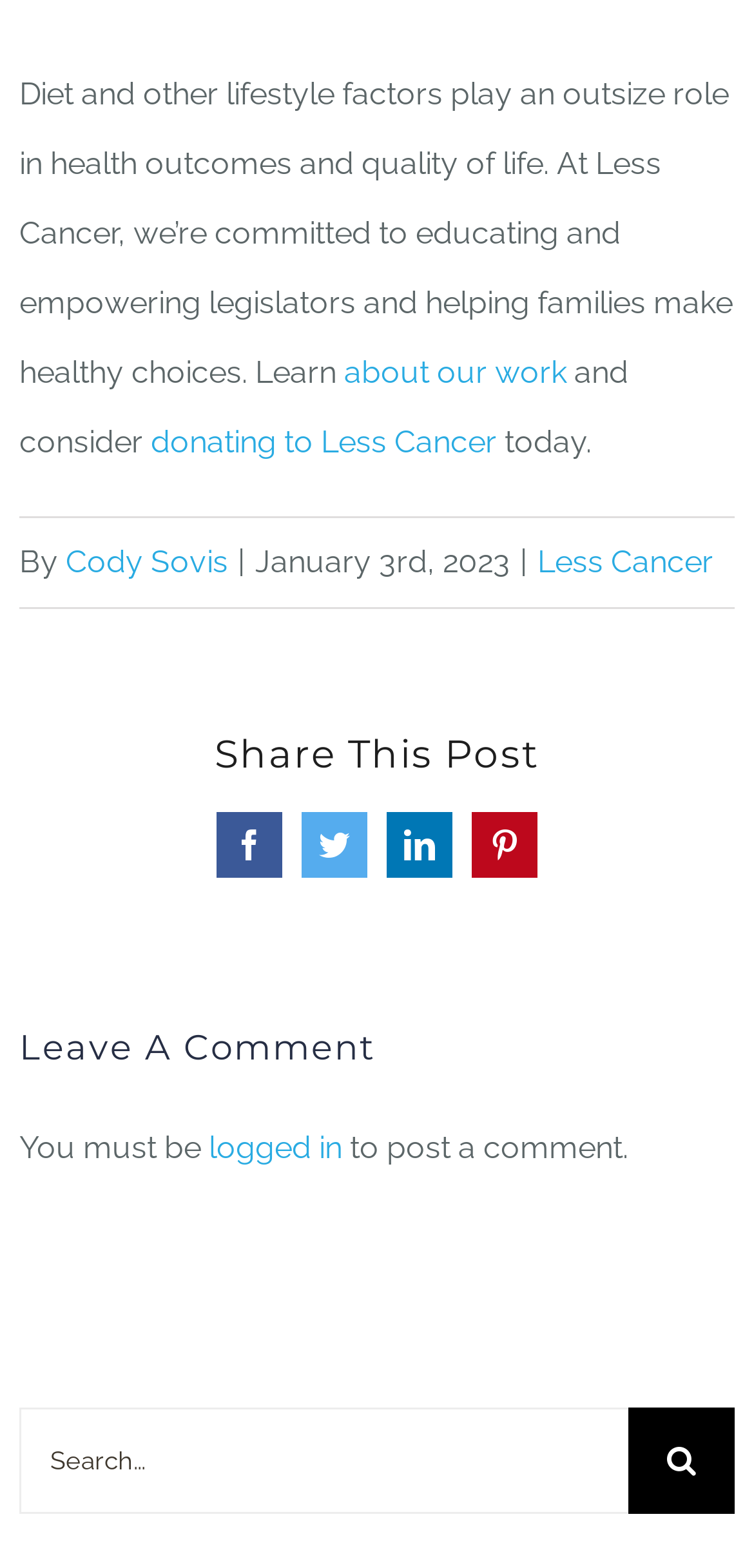Identify the bounding box coordinates of the area that should be clicked in order to complete the given instruction: "Leave a comment". The bounding box coordinates should be four float numbers between 0 and 1, i.e., [left, top, right, bottom].

[0.026, 0.652, 0.497, 0.685]